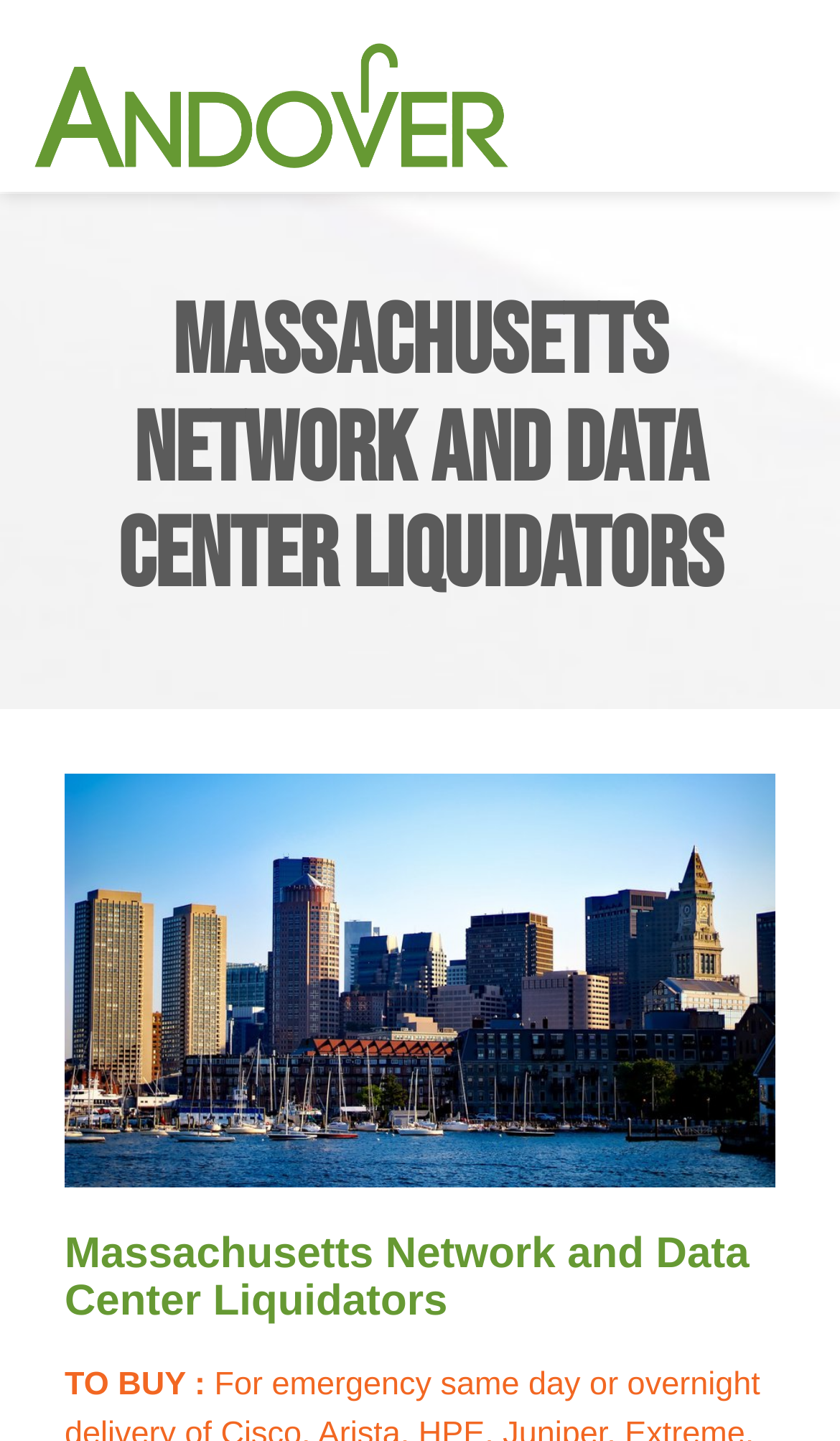Identify and generate the primary title of the webpage.

Massachusetts Network and Data Center Liquidators